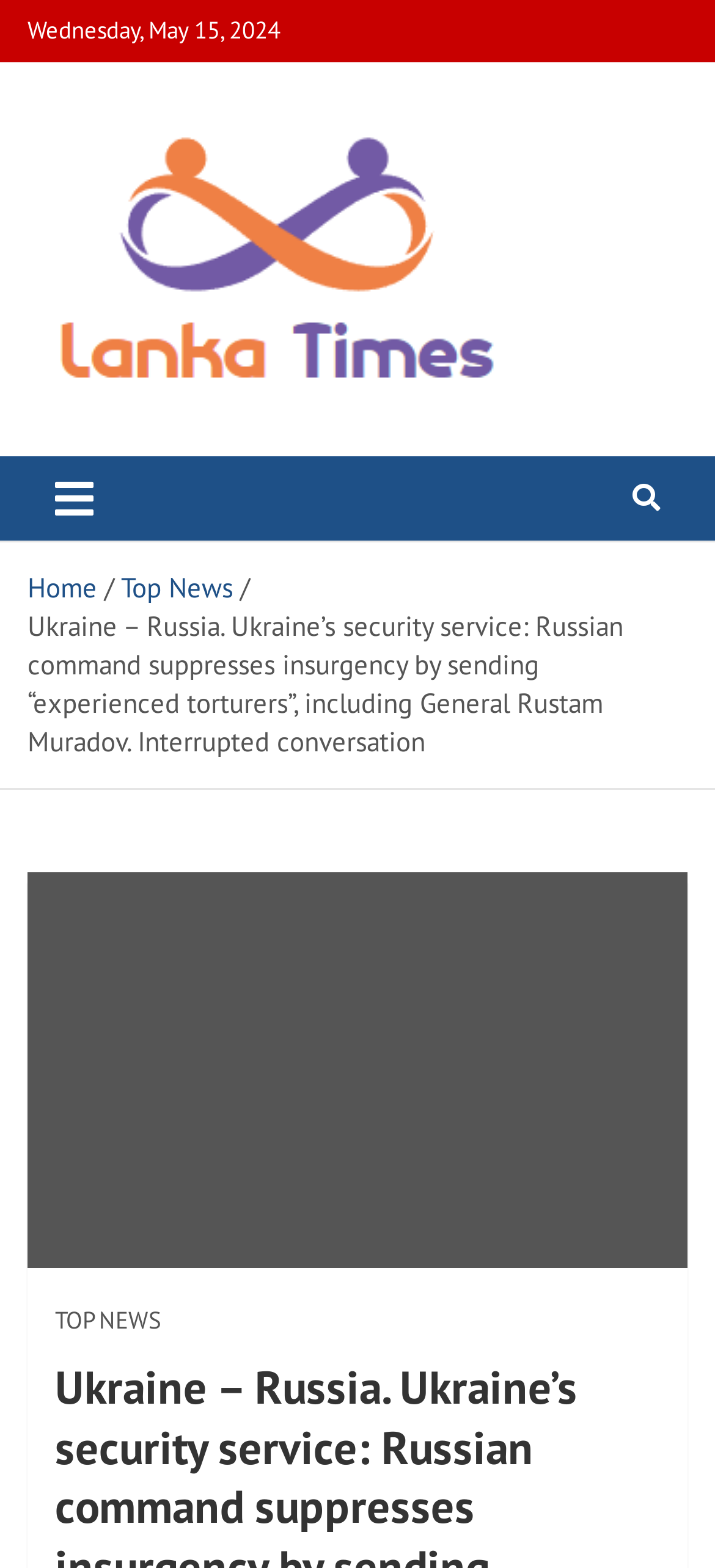What is the topic of the article?
Using the information from the image, provide a comprehensive answer to the question.

I found the topic of the article by looking at the StaticText element with the content 'Ukraine – Russia. Ukraine’s security service: Russian command suppresses insurgency by sending “experienced torturers”, including General Rustam Muradov. Interrupted conversation' which is located in the breadcrumb section.